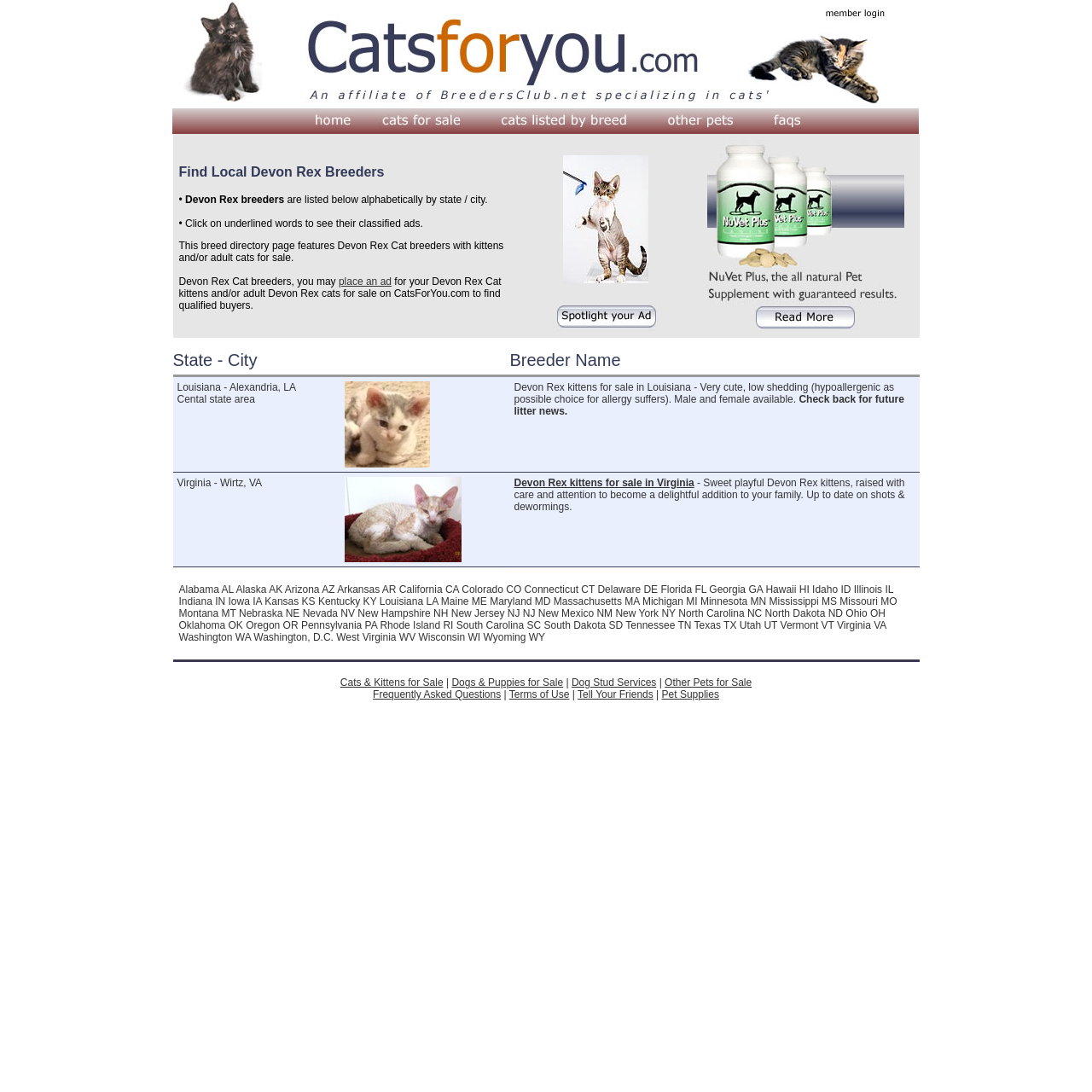Based on the element description "alt="Home" name="navbar_r1_c2"", predict the bounding box coordinates of the UI element.

[0.275, 0.114, 0.341, 0.125]